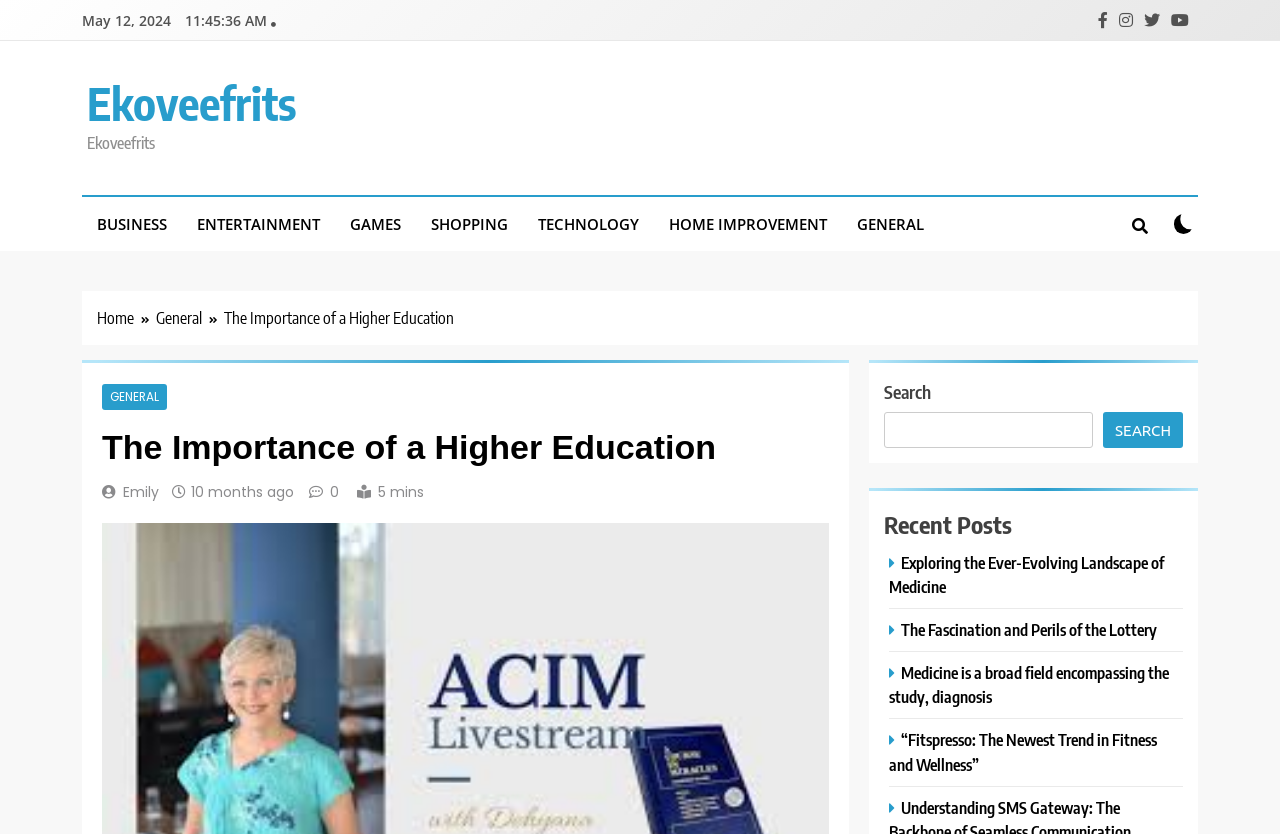What is the purpose of the button with a magnifying glass icon?
Please use the image to provide a one-word or short phrase answer.

Search